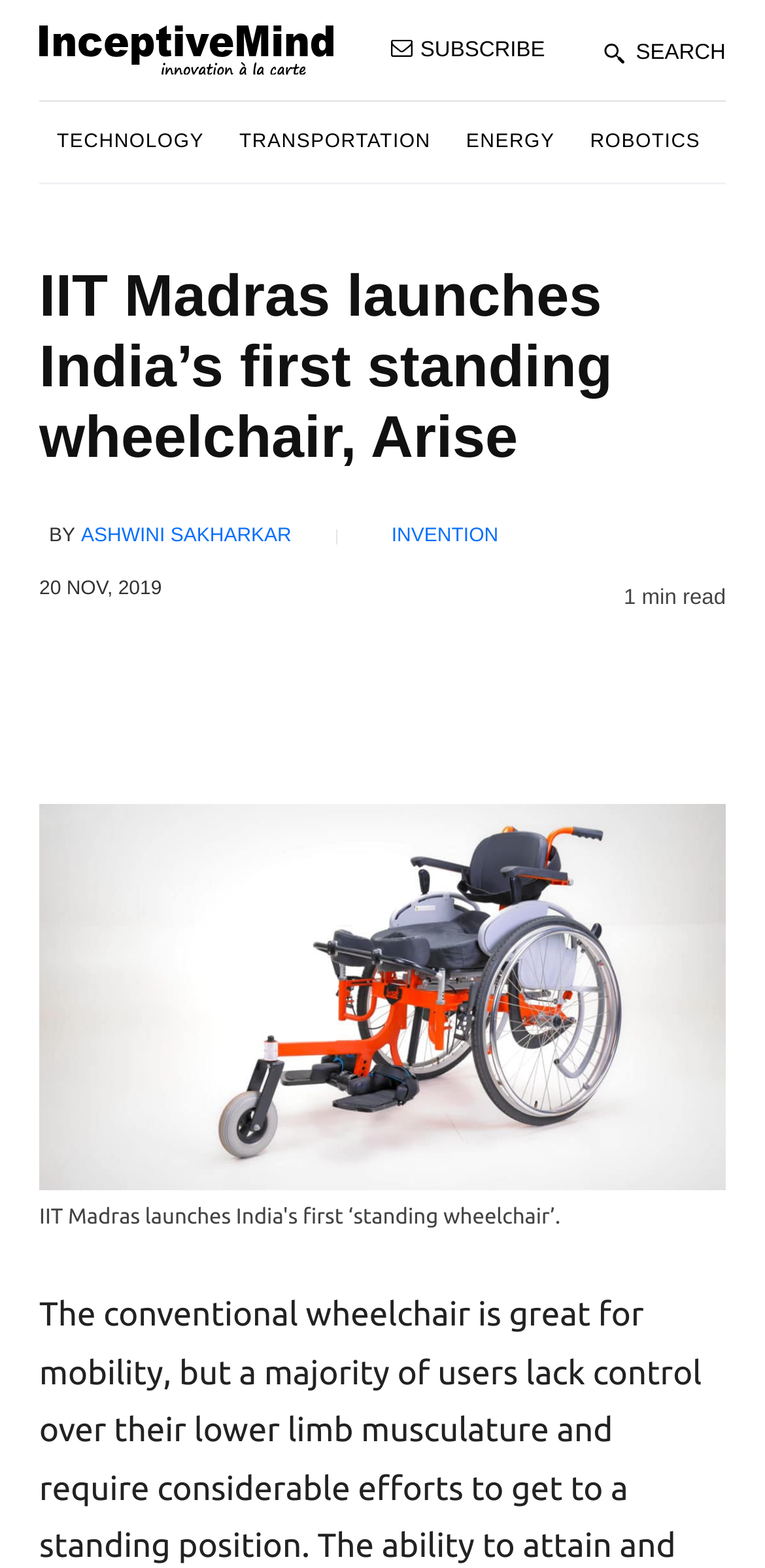Identify the coordinates of the bounding box for the element that must be clicked to accomplish the instruction: "View the image by clicking on the 'IIT Madras launches India's first ‘standing wheelchair’.' link".

[0.051, 0.513, 0.949, 0.759]